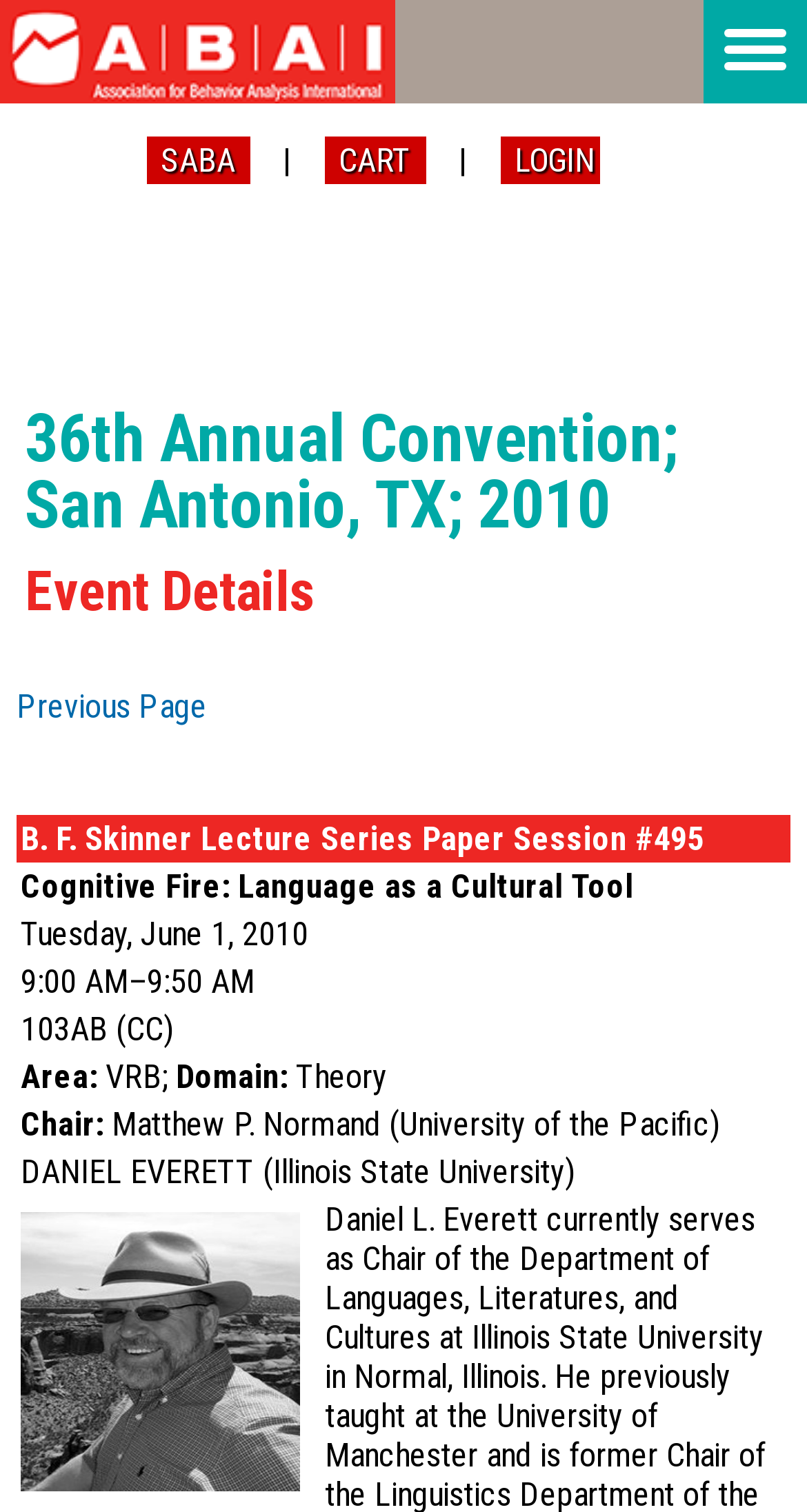Based on the element description parent_node: | | value="CART", identify the bounding box coordinates for the UI element. The coordinates should be in the format (top-left x, top-left y, bottom-right x, bottom-right y) and within the 0 to 1 range.

[0.401, 0.09, 0.527, 0.122]